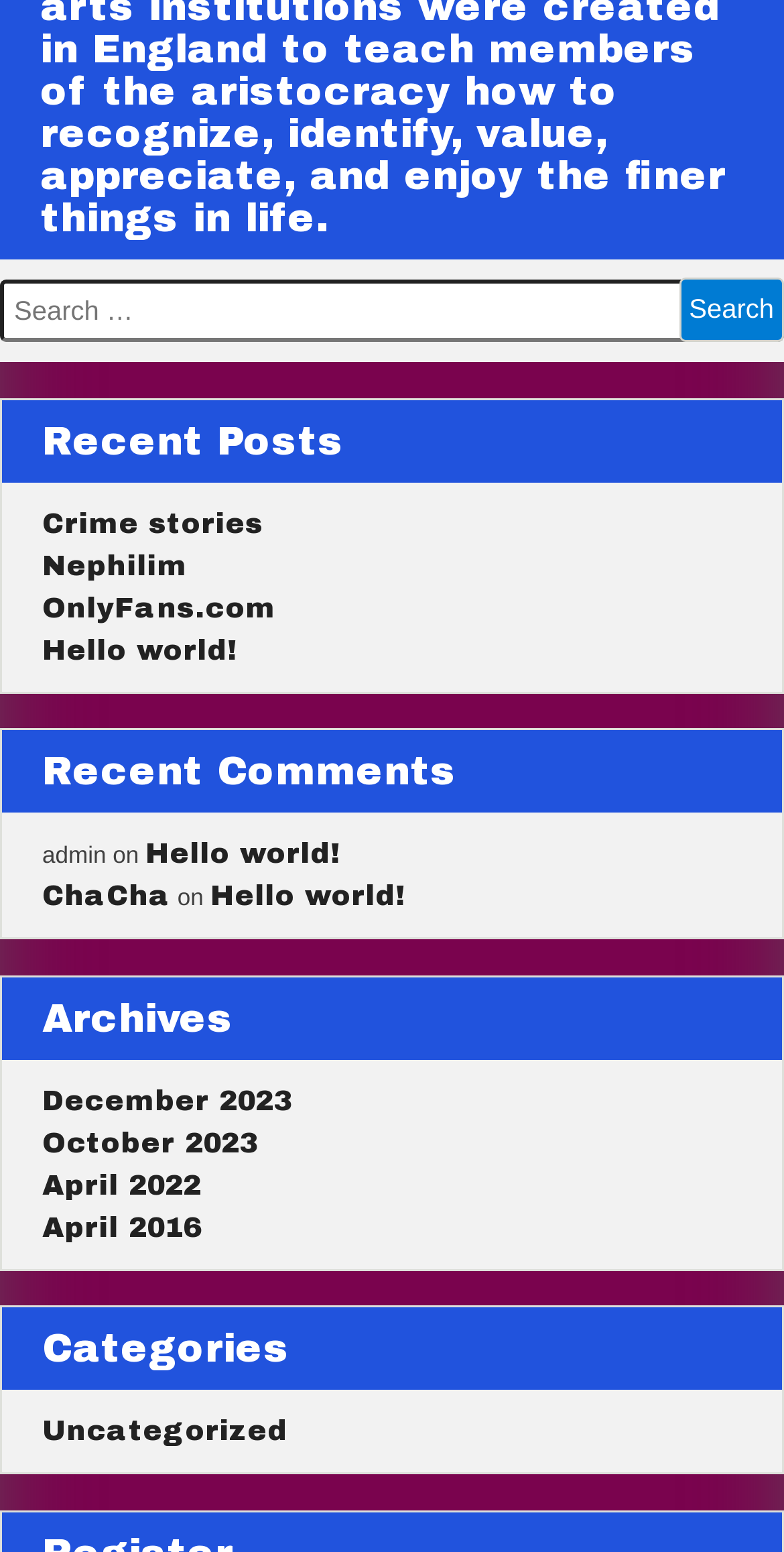What is the category of the most recent post?
Give a comprehensive and detailed explanation for the question.

I looked at the links under the 'Categories' heading and found that the category of the most recent post is 'Uncategorized'.